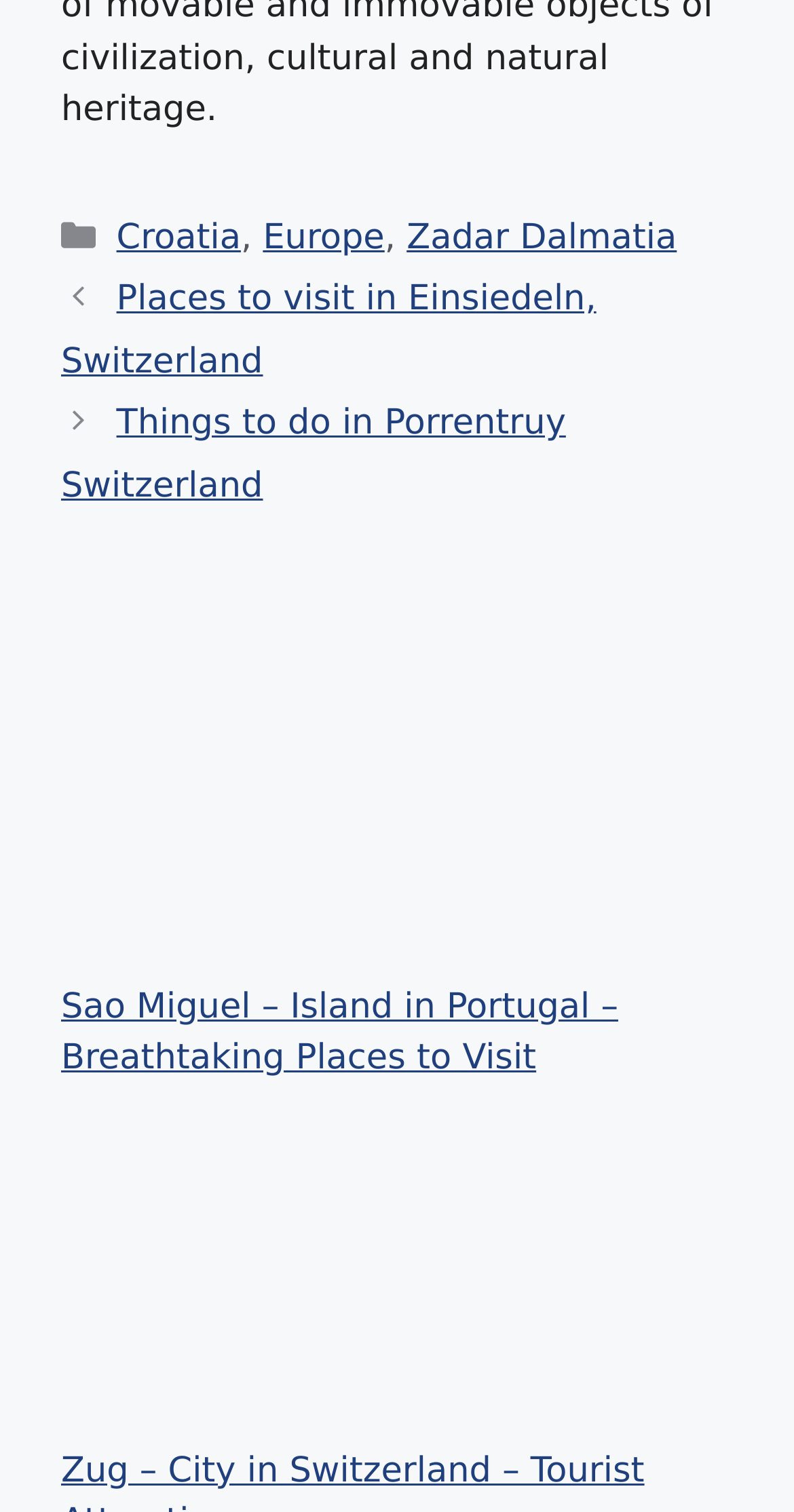Determine the bounding box coordinates of the region I should click to achieve the following instruction: "Read about Sao Miguel – Island in Portugal – Breathtaking Places to Visit". Ensure the bounding box coordinates are four float numbers between 0 and 1, i.e., [left, top, right, bottom].

[0.077, 0.423, 0.897, 0.65]